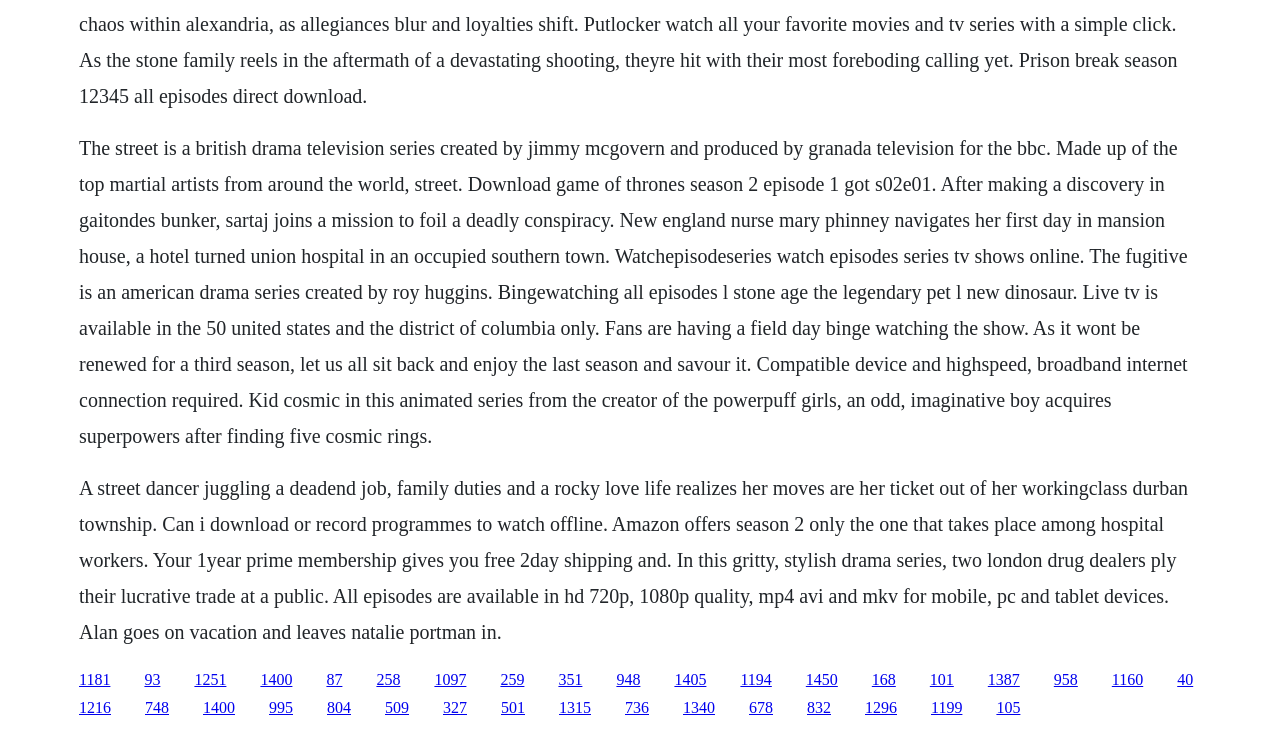Refer to the image and offer a detailed explanation in response to the question: Can users download or record TV show episodes on the webpage?

The webpage explicitly states that 'You cannot download or record programmes to watch offline.' This suggests that users are not allowed to download or record TV show episodes on the webpage.